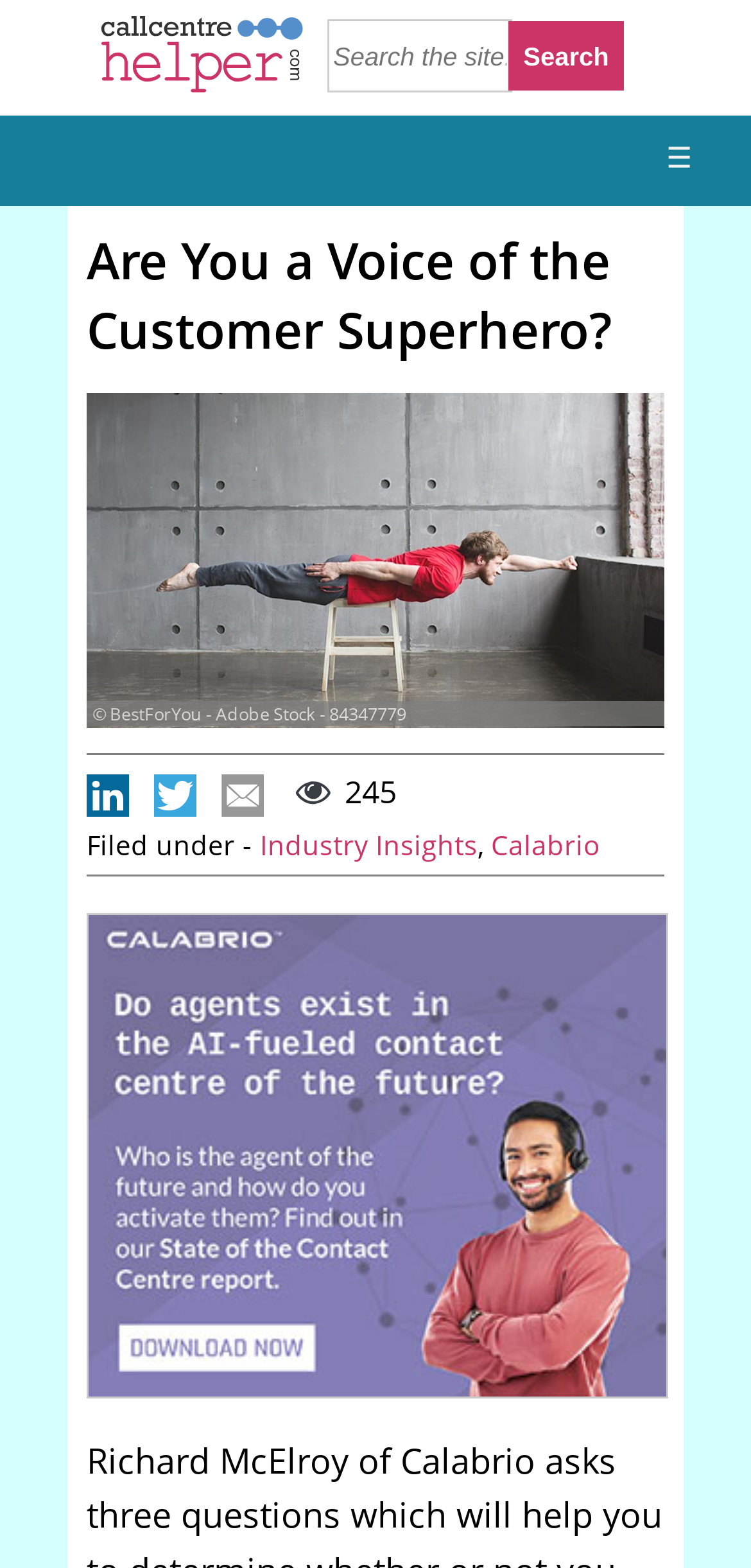Predict the bounding box for the UI component with the following description: "News and events".

None